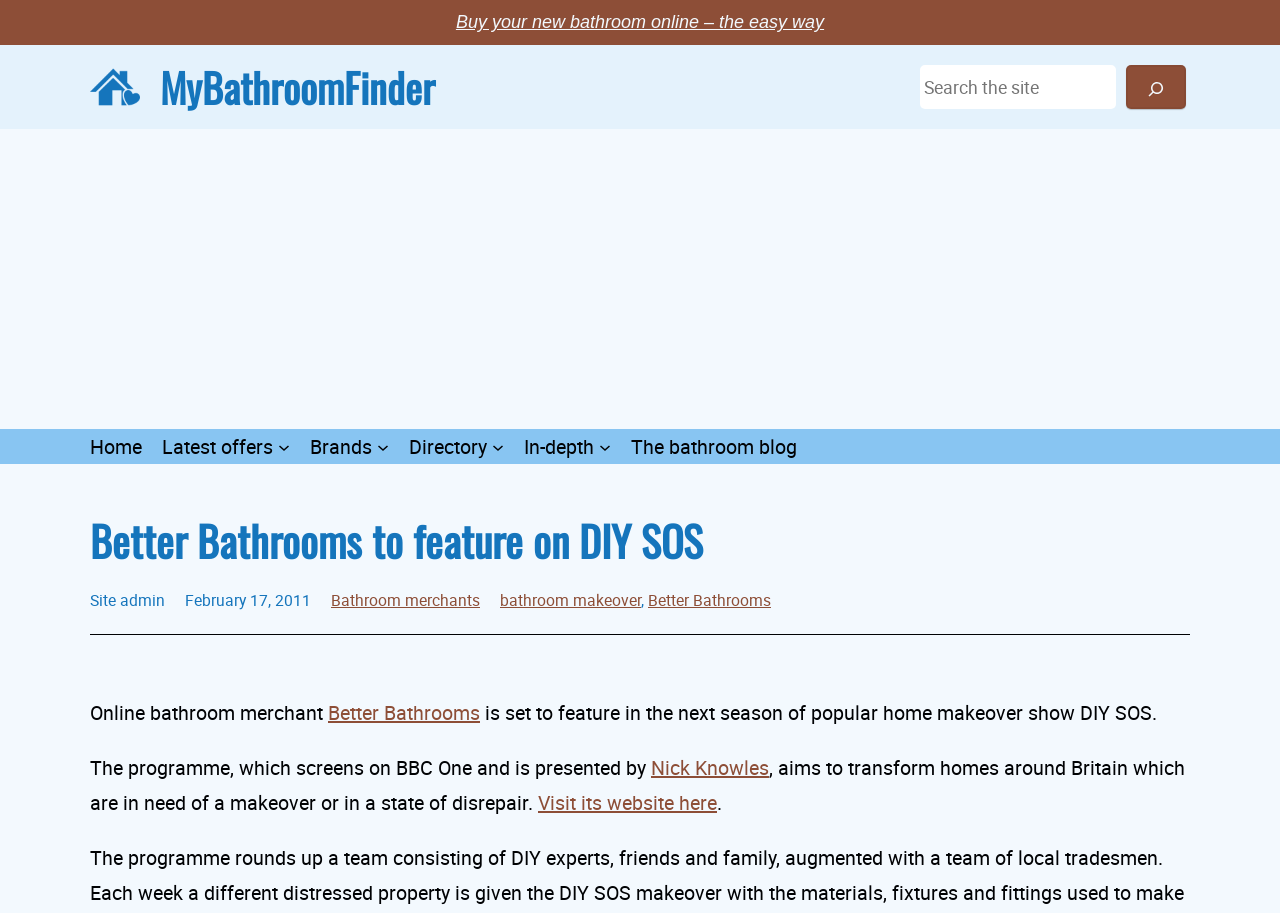Please mark the bounding box coordinates of the area that should be clicked to carry out the instruction: "Learn more about Better Bathrooms".

[0.506, 0.646, 0.602, 0.67]